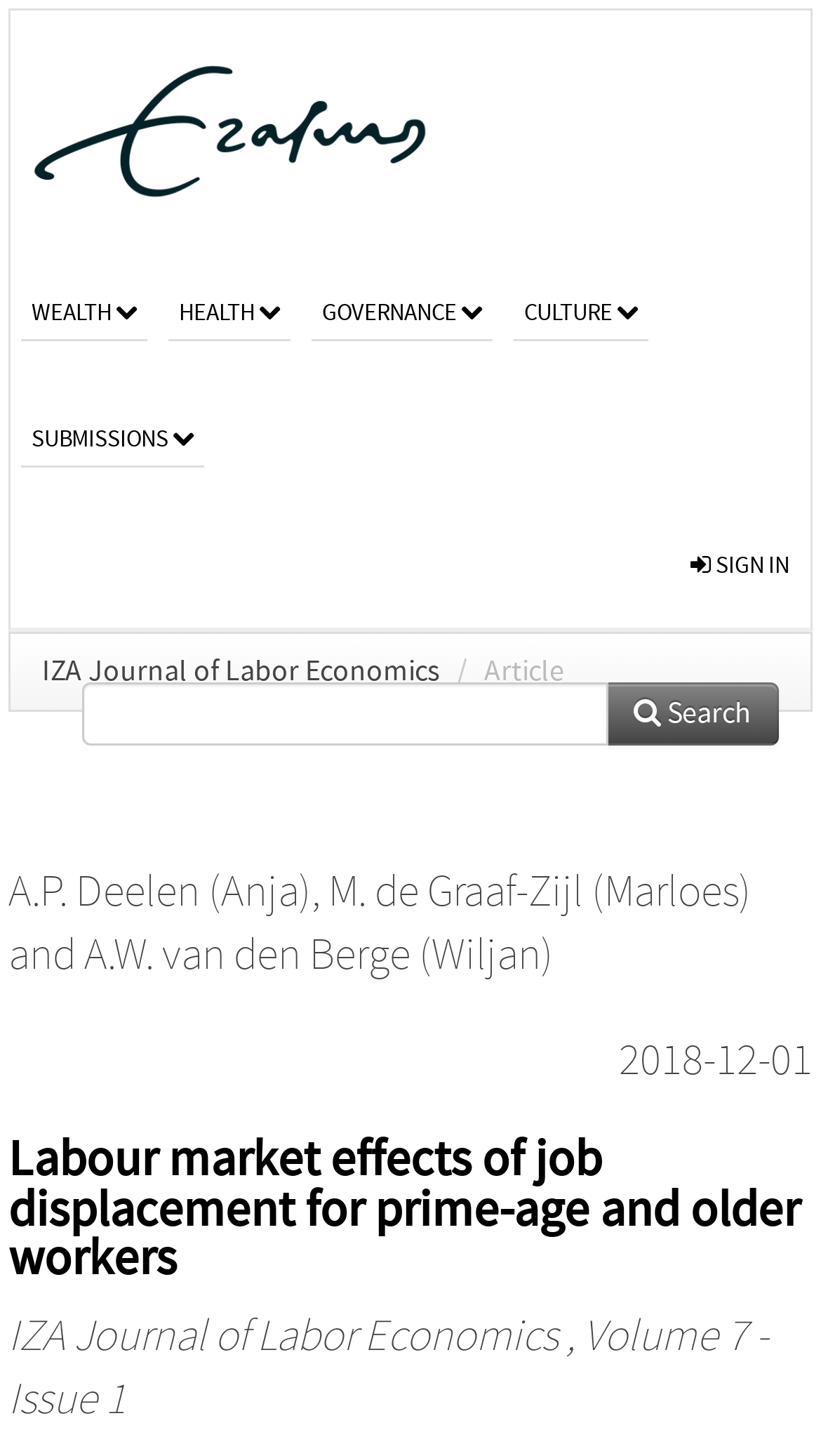Please find the bounding box coordinates of the element that must be clicked to perform the given instruction: "view article by A.P. Deelen (Anja)". The coordinates should be four float numbers from 0 to 1, i.e., [left, top, right, bottom].

[0.01, 0.596, 0.379, 0.63]